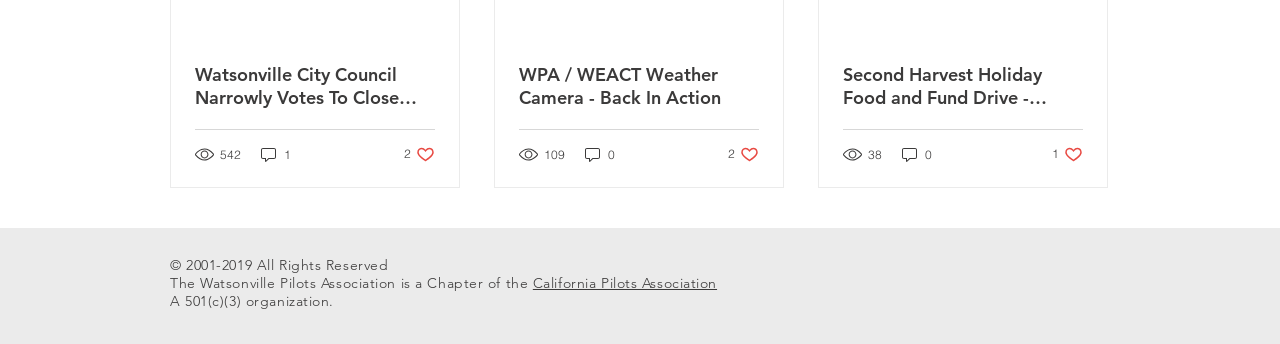What organization is the Watsonville Pilots Association a chapter of?
Look at the image and construct a detailed response to the question.

The Watsonville Pilots Association is a chapter of the California Pilots Association, which is mentioned in the StaticText element 'The Watsonville Pilots Association is a Chapter of the California Pilots Association'.